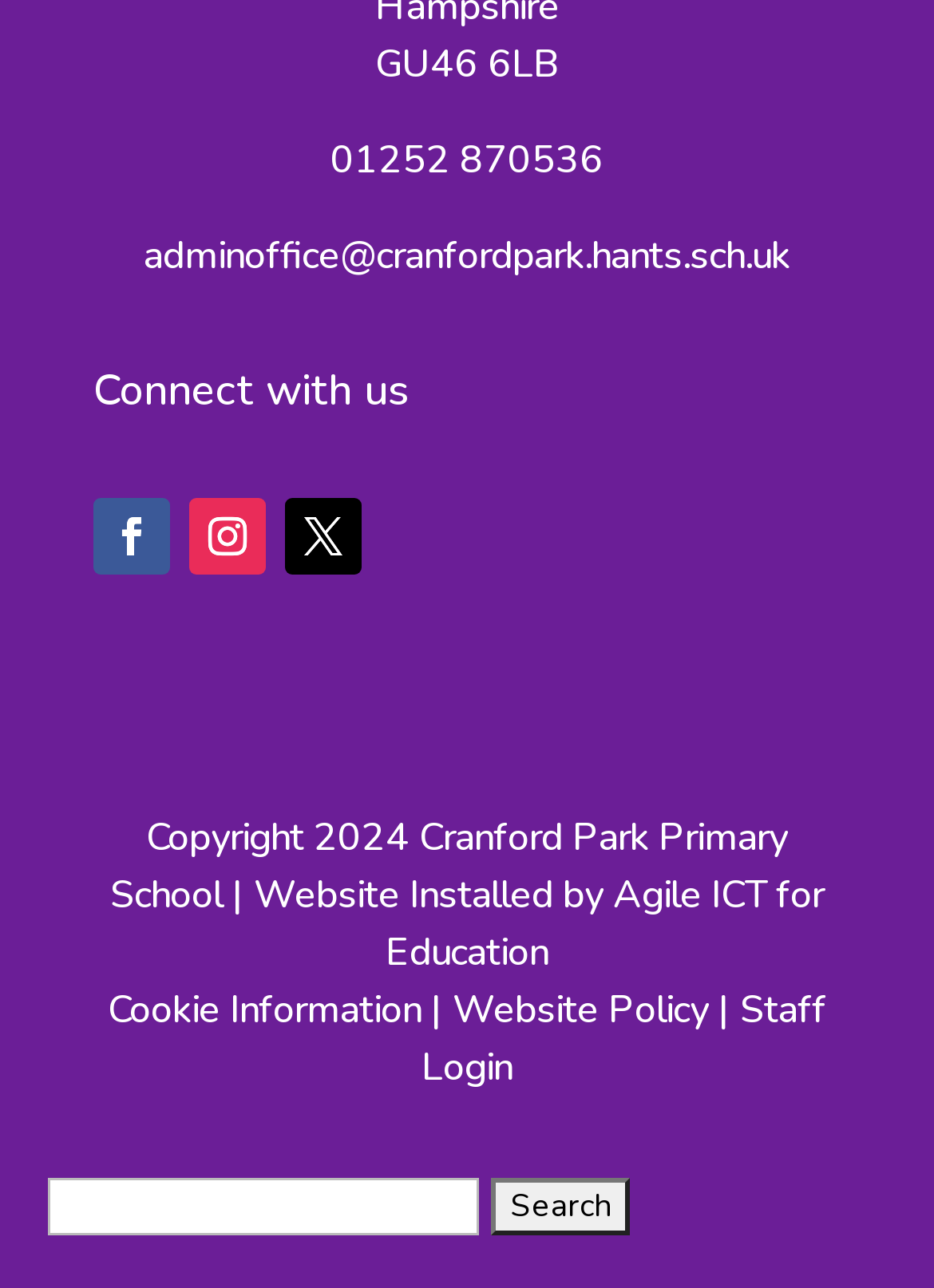Determine the bounding box coordinates for the area that should be clicked to carry out the following instruction: "login as staff".

[0.451, 0.763, 0.885, 0.849]